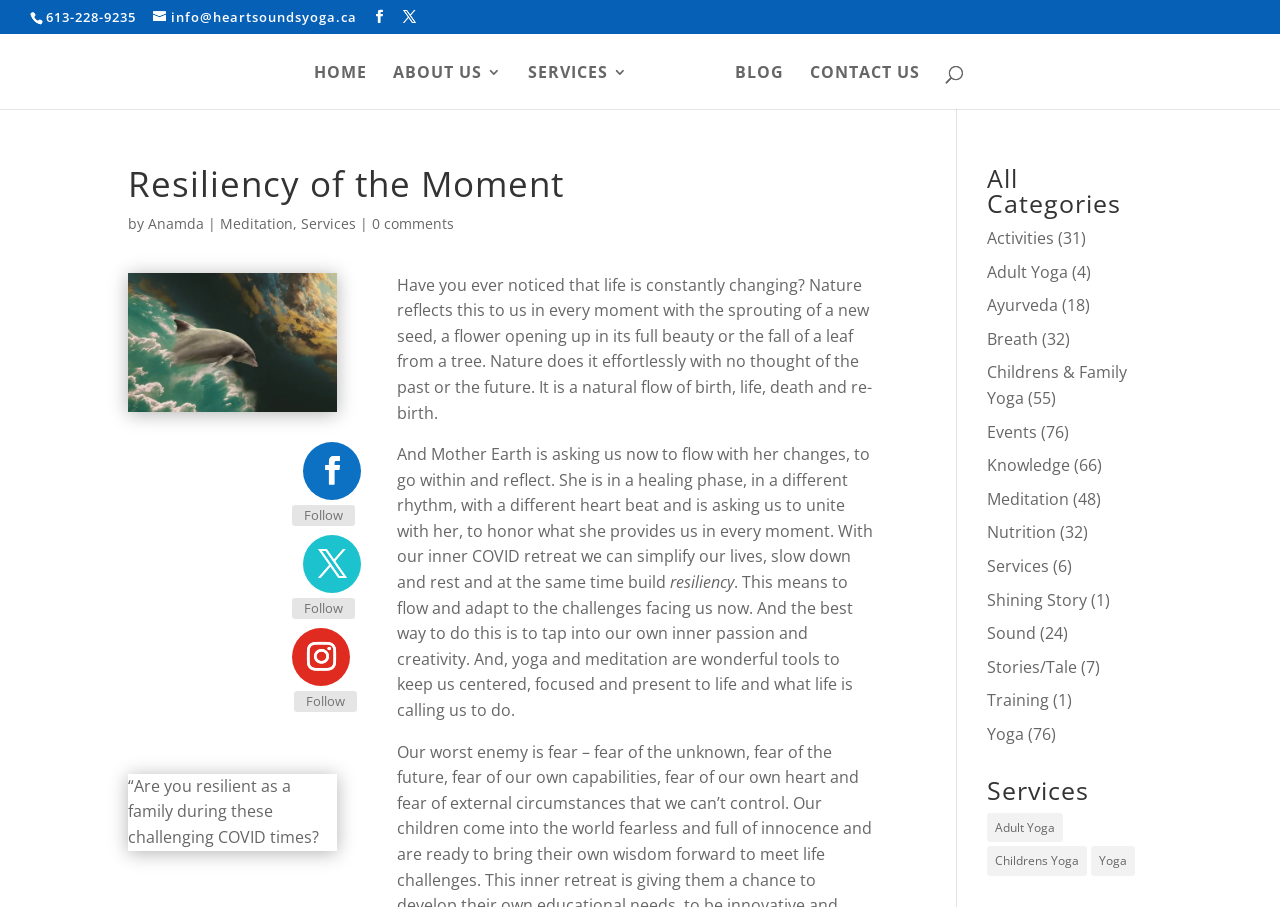What is the topic of the blog post 'Resiliency of the Moment'?
Craft a detailed and extensive response to the question.

The blog post 'Resiliency of the Moment' discusses the importance of resiliency during the challenging COVID-19 times, and how yoga and meditation can help individuals build resiliency and adapt to changes.